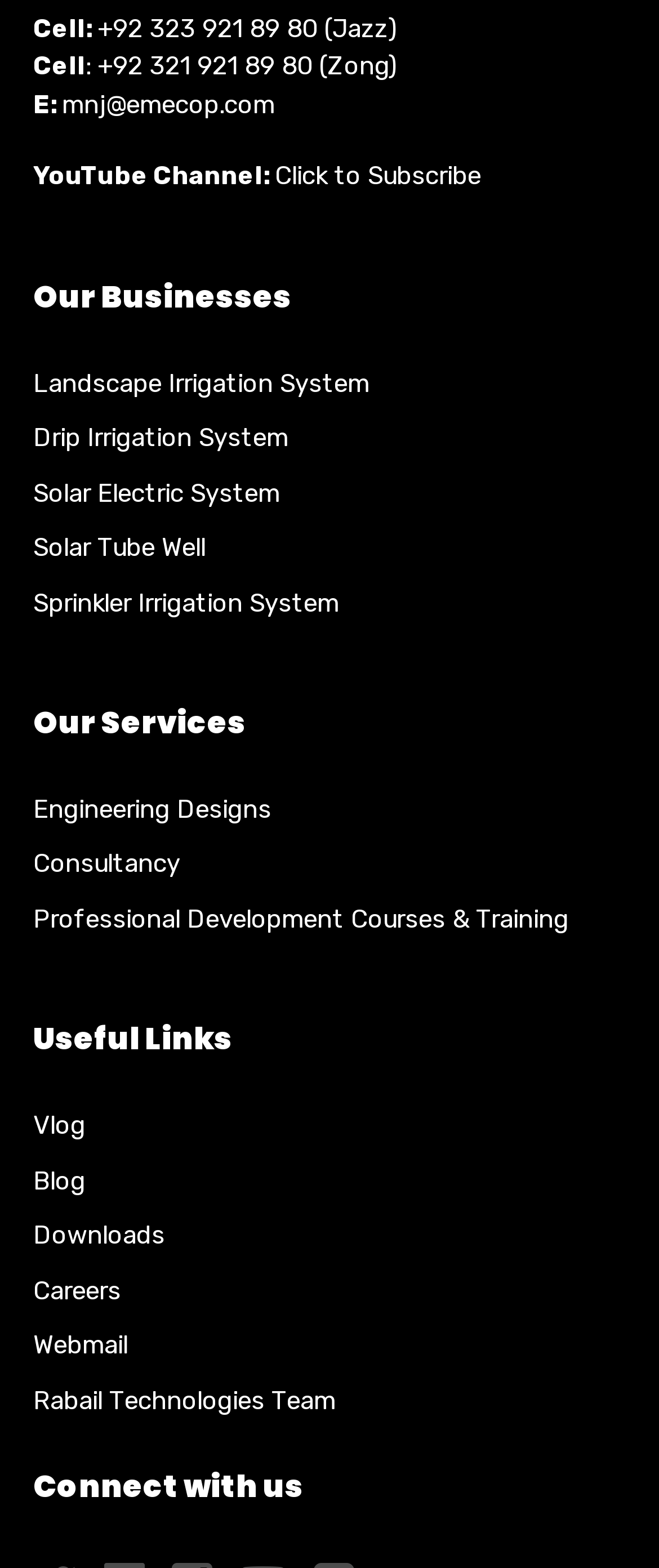Predict the bounding box coordinates of the area that should be clicked to accomplish the following instruction: "Read the Blog". The bounding box coordinates should consist of four float numbers between 0 and 1, i.e., [left, top, right, bottom].

[0.05, 0.741, 0.129, 0.765]